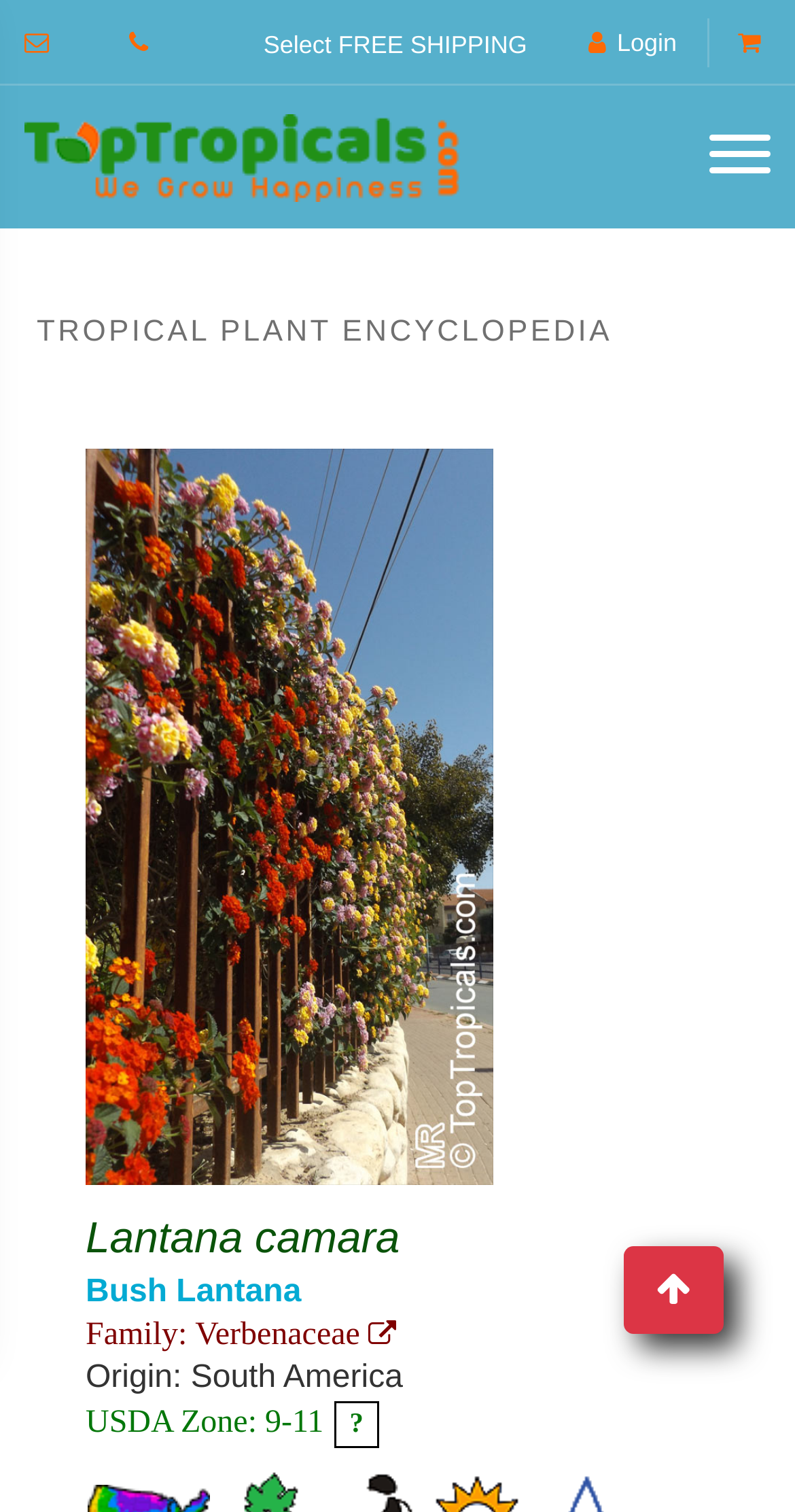Pinpoint the bounding box coordinates of the area that must be clicked to complete this instruction: "Zoom in the plant image".

[0.785, 0.824, 0.91, 0.882]